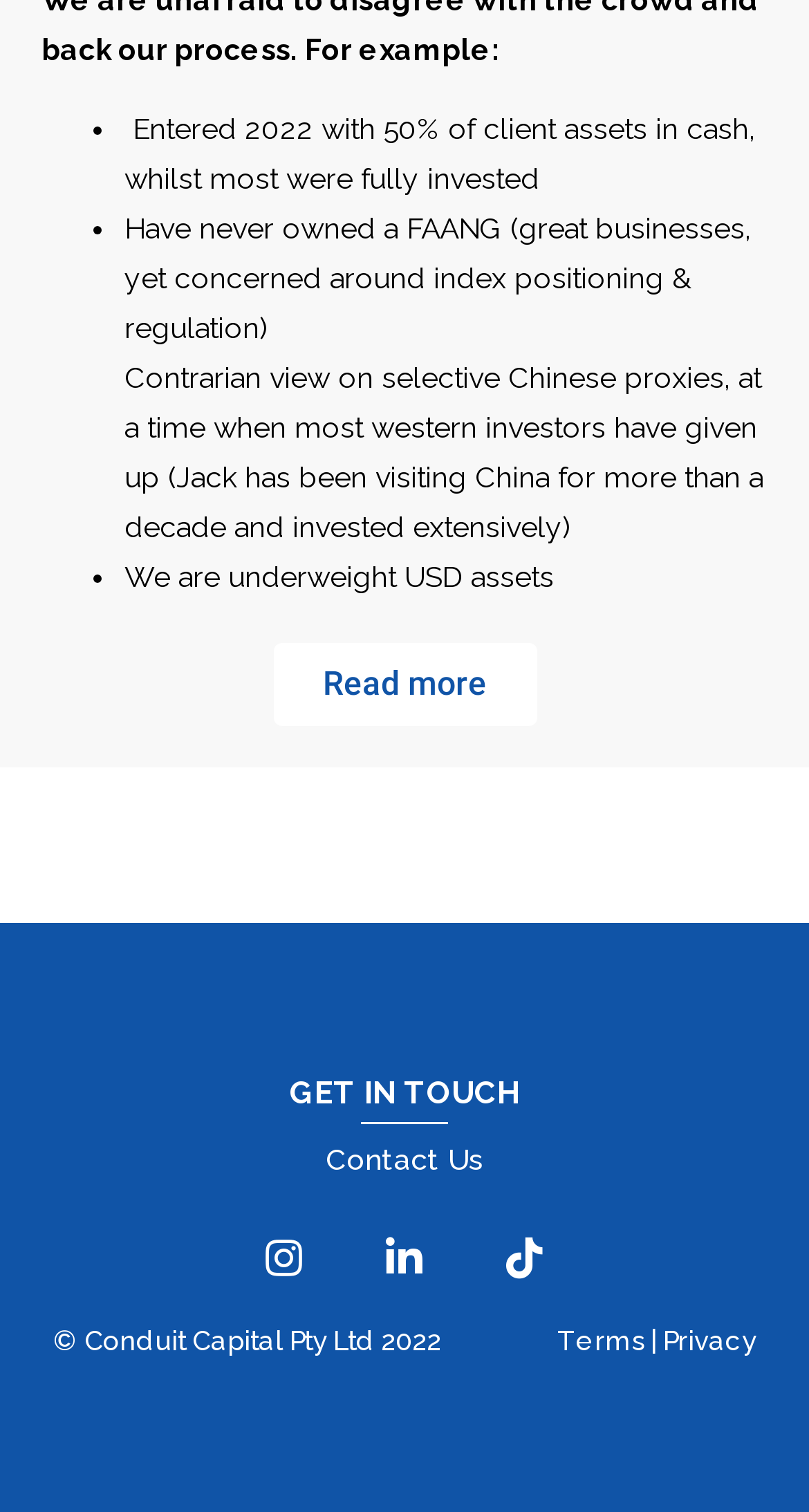Locate the bounding box for the described UI element: "Tiktok". Ensure the coordinates are four float numbers between 0 and 1, formatted as [left, top, right, bottom].

[0.623, 0.82, 0.674, 0.847]